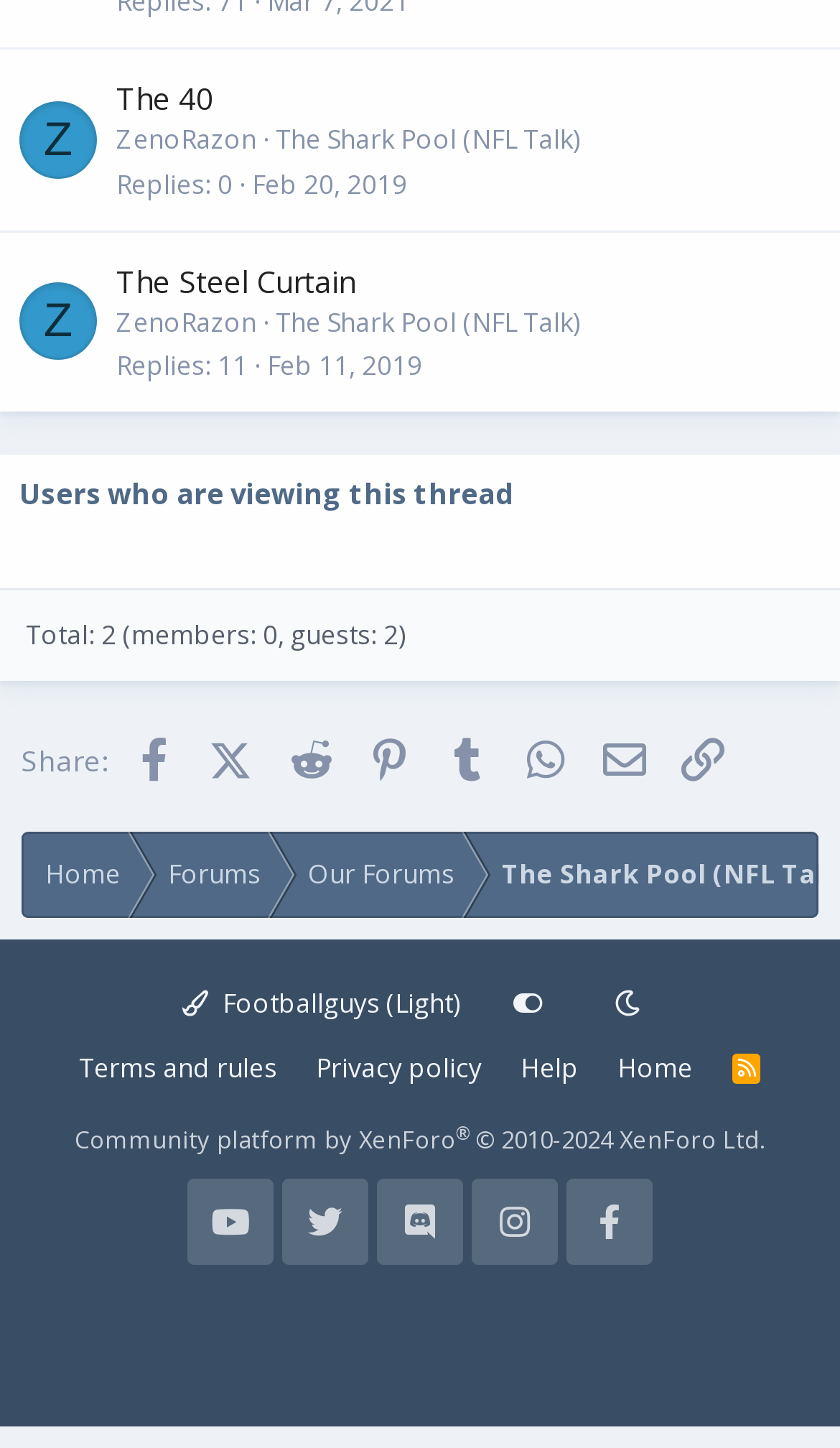How many replies are there in the first message?
Based on the screenshot, answer the question with a single word or phrase.

0